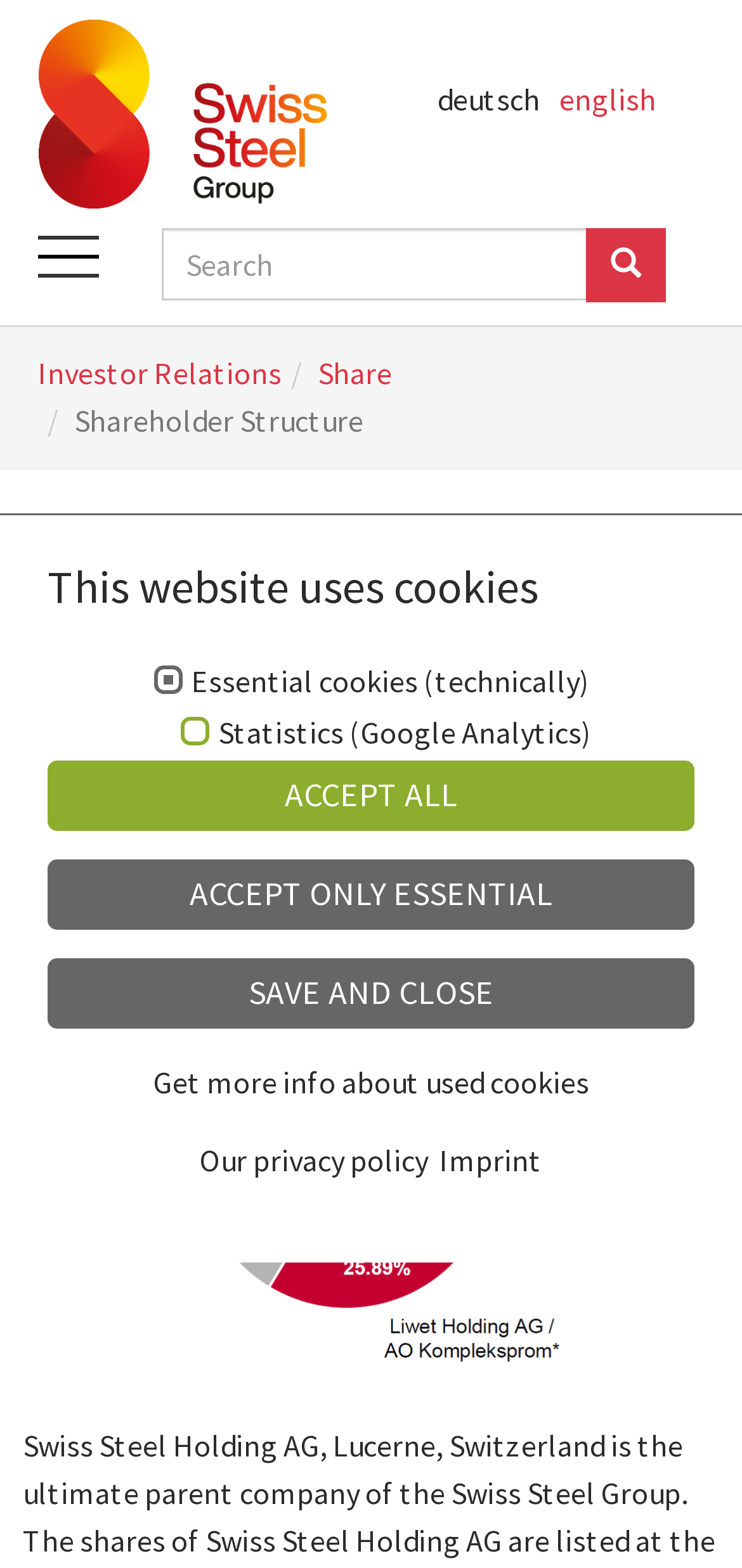Please provide a comprehensive answer to the question based on the screenshot: What is the purpose of the search box?

I found a search box at the top of the page with a placeholder text 'Search'. This suggests that the purpose of the search box is to allow users to search for specific content within the website.